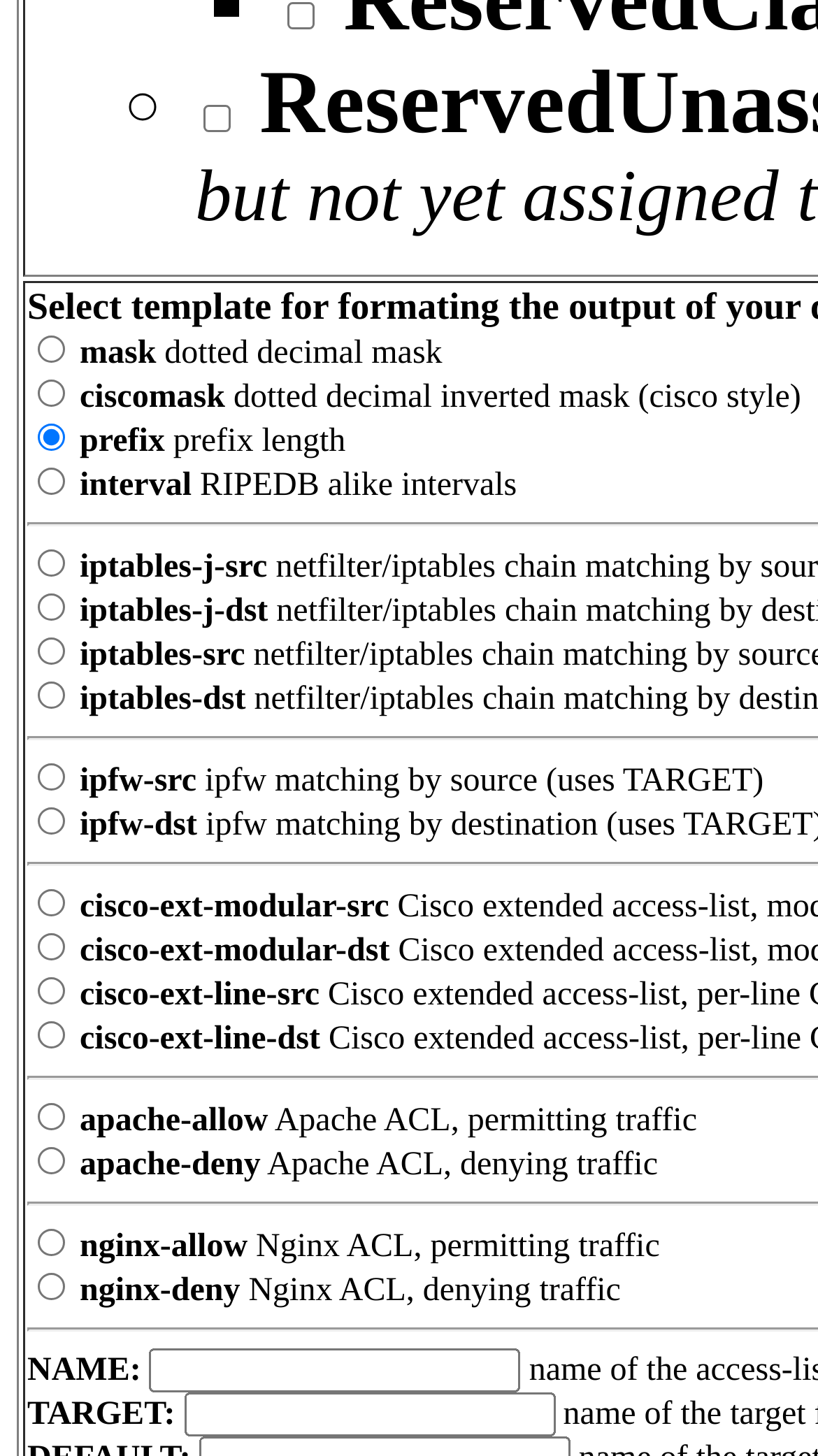What is the text next to the checkbox with ID 727? From the image, respond with a single word or brief phrase.

None